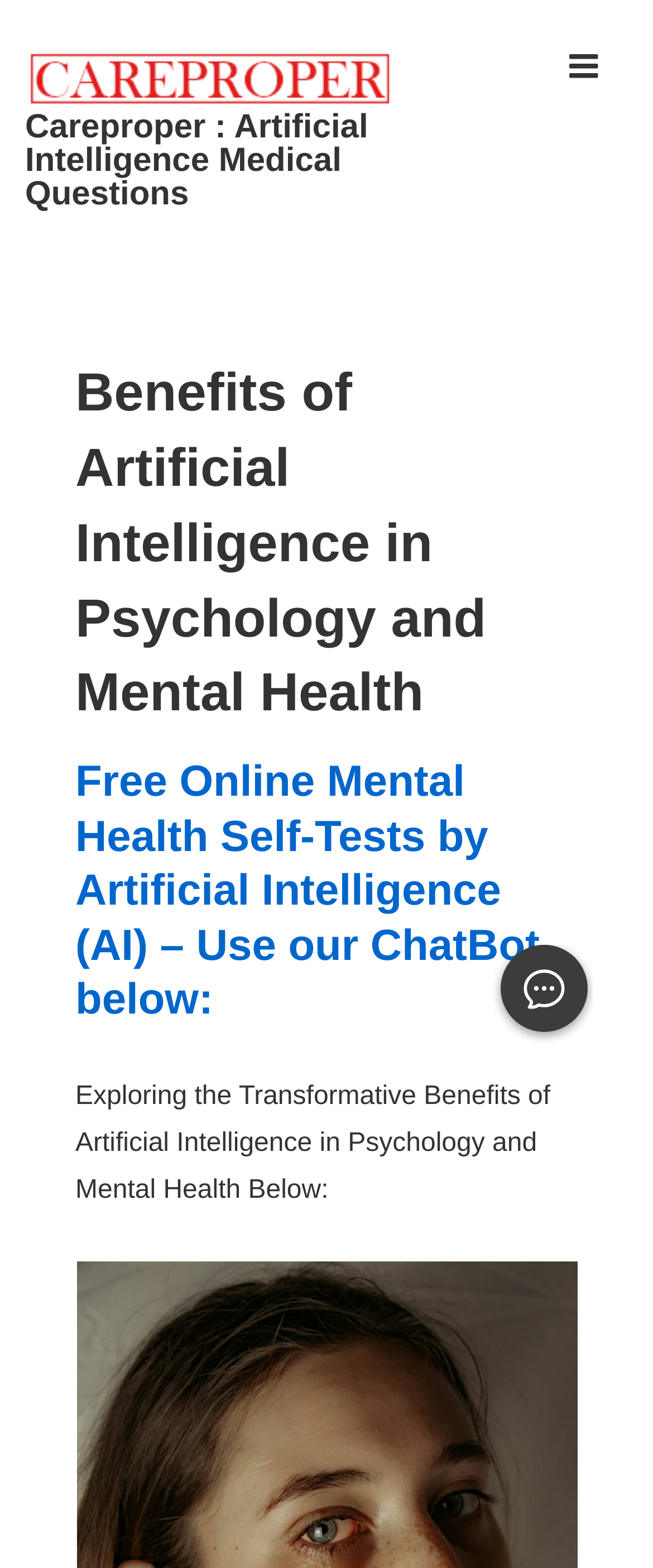Provide the bounding box coordinates in the format (top-left x, top-left y, bottom-right x, bottom-right y). All values are floating point numbers between 0 and 1. Determine the bounding box coordinate of the UI element described as: Menu

[0.833, 0.015, 0.956, 0.067]